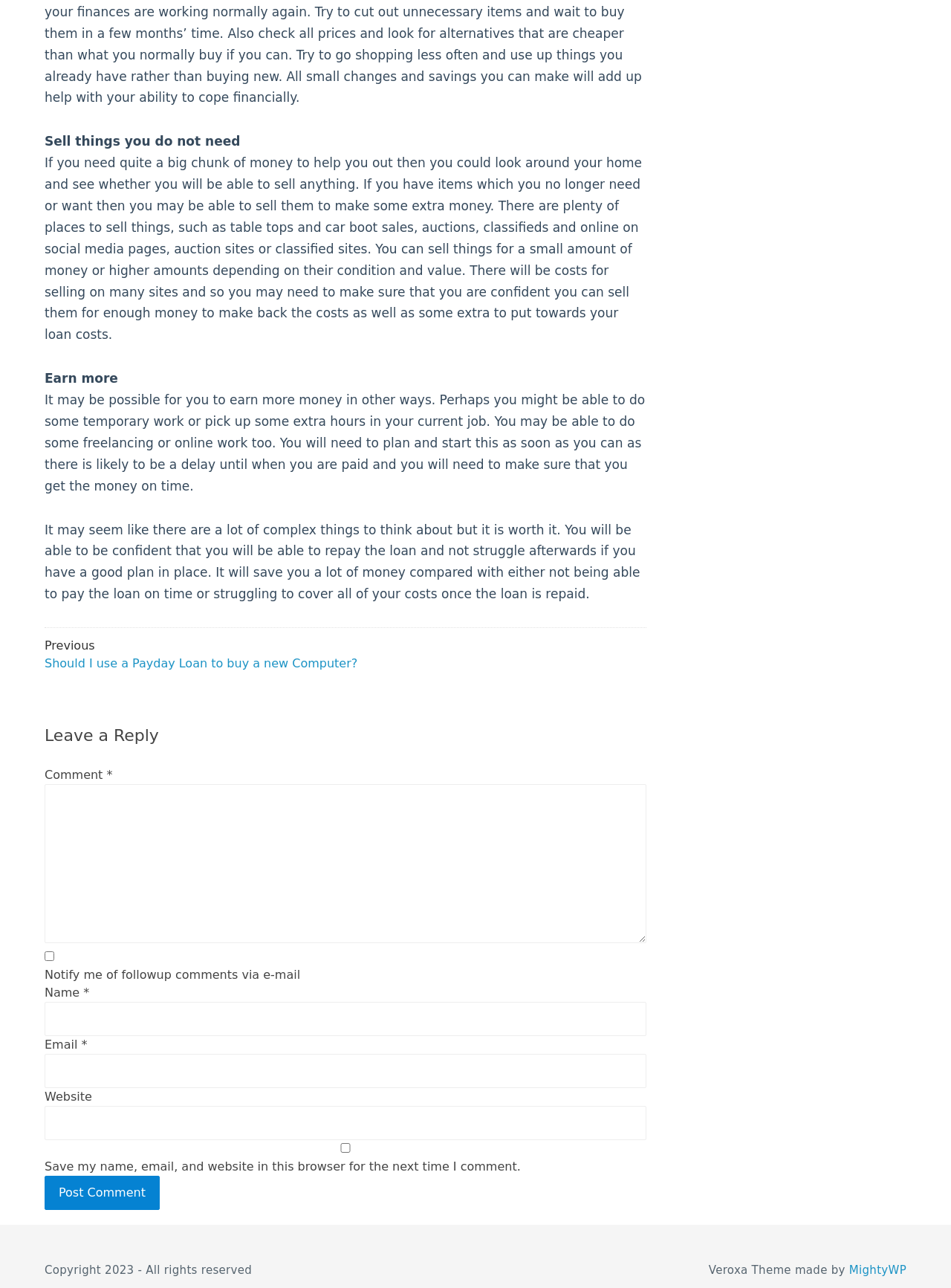How many checkboxes are there in the comment section?
Refer to the image and give a detailed response to the question.

There are two checkboxes in the comment section: one for 'Notify me of followup comments via e-mail' and one for 'Save my name, email, and website in this browser for the next time I comment'.